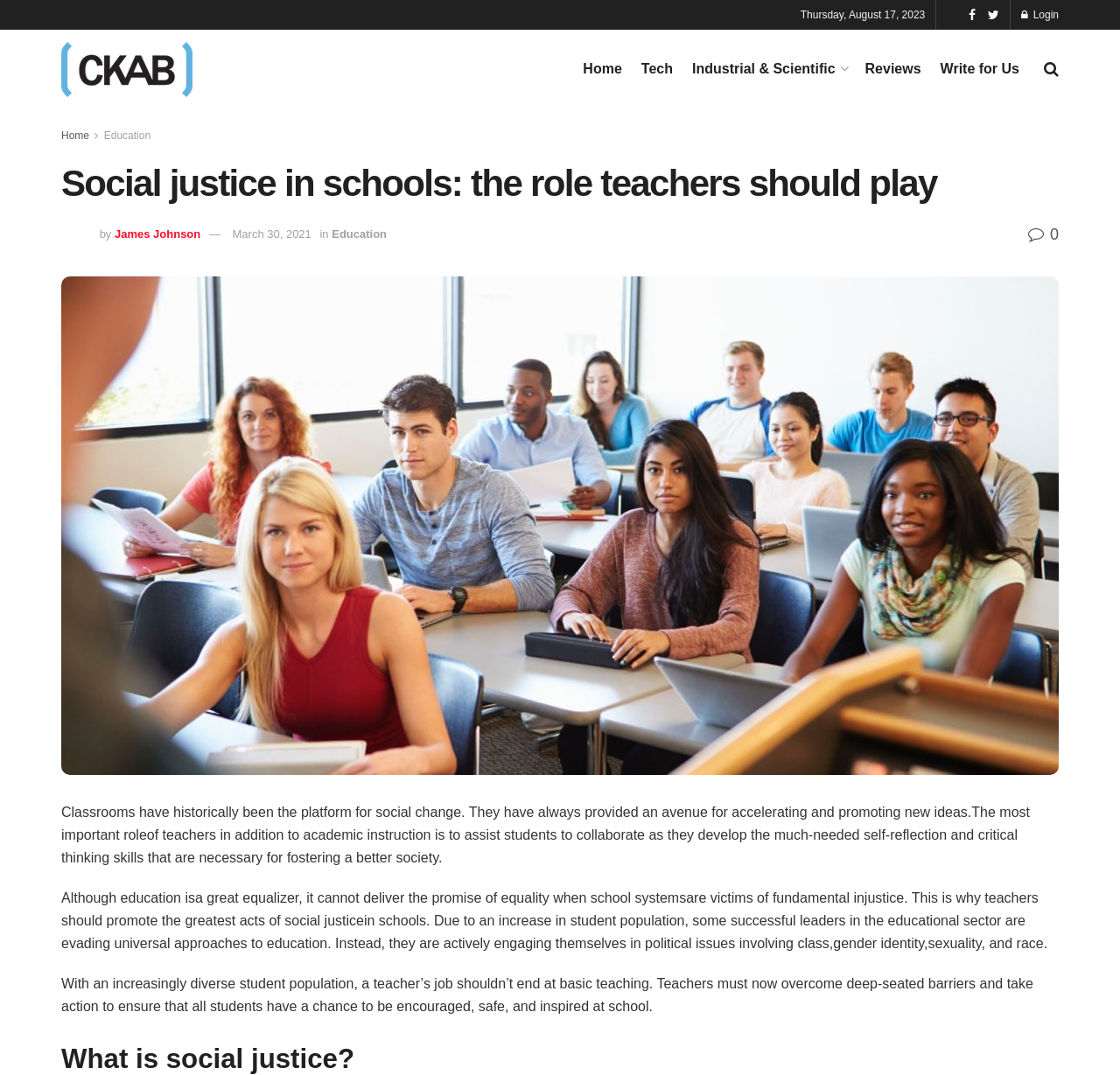Find and indicate the bounding box coordinates of the region you should select to follow the given instruction: "Login to the website".

[0.912, 0.0, 0.945, 0.028]